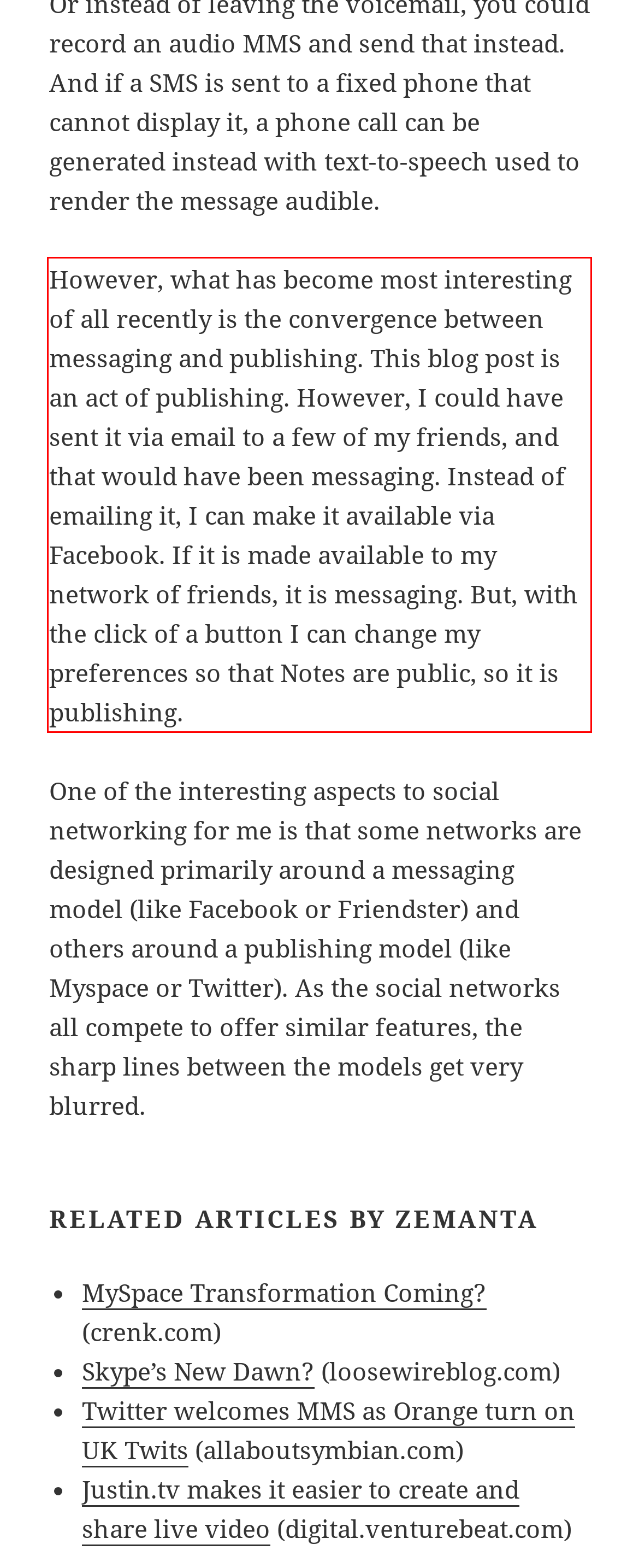Given a webpage screenshot, identify the text inside the red bounding box using OCR and extract it.

However, what has become most interesting of all recently is the convergence between messaging and publishing. This blog post is an act of publishing. However, I could have sent it via email to a few of my friends, and that would have been messaging. Instead of emailing it, I can make it available via Facebook. If it is made available to my network of friends, it is messaging. But, with the click of a button I can change my preferences so that Notes are public, so it is publishing.